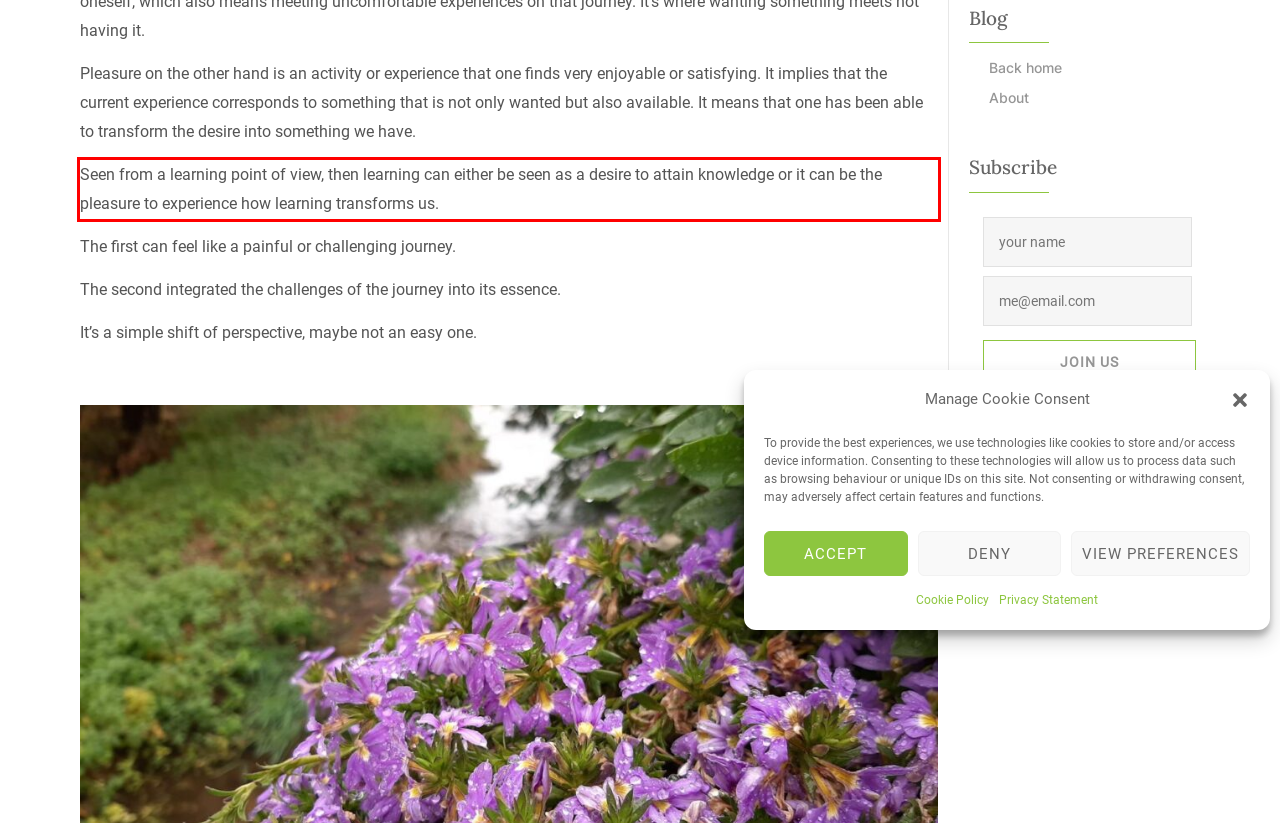Given a screenshot of a webpage with a red bounding box, please identify and retrieve the text inside the red rectangle.

Seen from a learning point of view, then learning can either be seen as a desire to attain knowledge or it can be the pleasure to experience how learning transforms us.